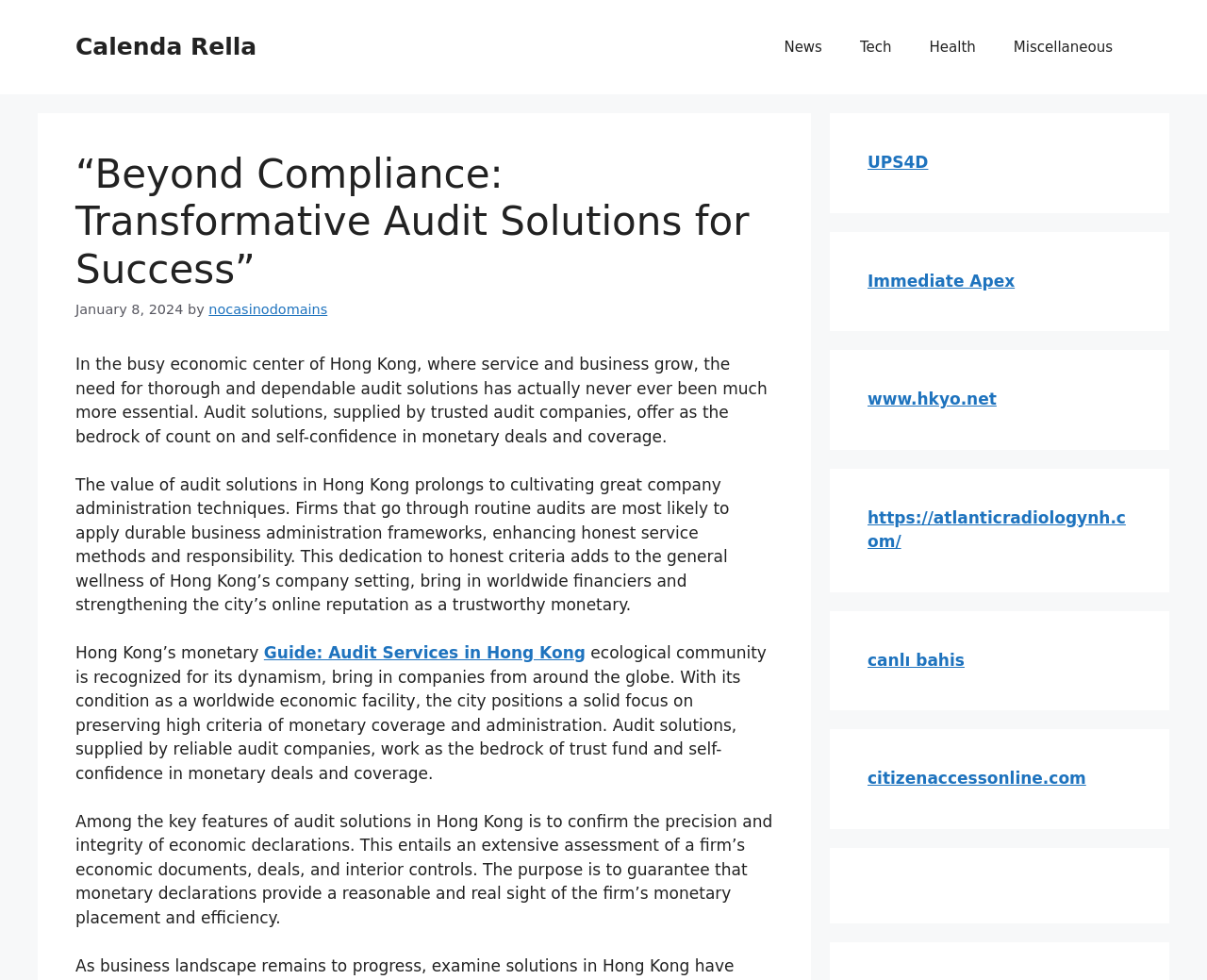Generate a detailed explanation of the webpage's features and information.

The webpage is about Calenda Rella, a company that provides transformative audit solutions for success. At the top of the page, there is a banner with the company name and a navigation menu with links to different categories such as News, Tech, Health, and Miscellaneous.

Below the navigation menu, there is a header section with a heading that matches the meta description, "Beyond Compliance: Transformative Audit Solutions for Success". Next to the heading, there is a time stamp indicating the date "January 8, 2024", followed by the author's name "nocasinodomains".

The main content of the page is divided into several paragraphs of text. The first paragraph discusses the importance of audit solutions in Hong Kong's economic center, highlighting the need for thorough and dependable audit solutions. The second paragraph explains how audit solutions contribute to good company management practices, fostering honest business methods and responsibility.

The third paragraph mentions Hong Kong's financial ecosystem, attracting companies from around the world, and the importance of maintaining high standards of financial reporting and management. The fourth paragraph describes the key features of audit solutions in Hong Kong, which involve verifying the accuracy and integrity of financial statements.

On the right side of the page, there are several complementary sections, each containing a link to a different website, including UPS4D, Immediate Apex, www.hkyo.net, https://atlanticradiologynh.com/, canlı bahis, and citizenaccessonline.com. These links are arranged vertically, with each section positioned below the previous one.